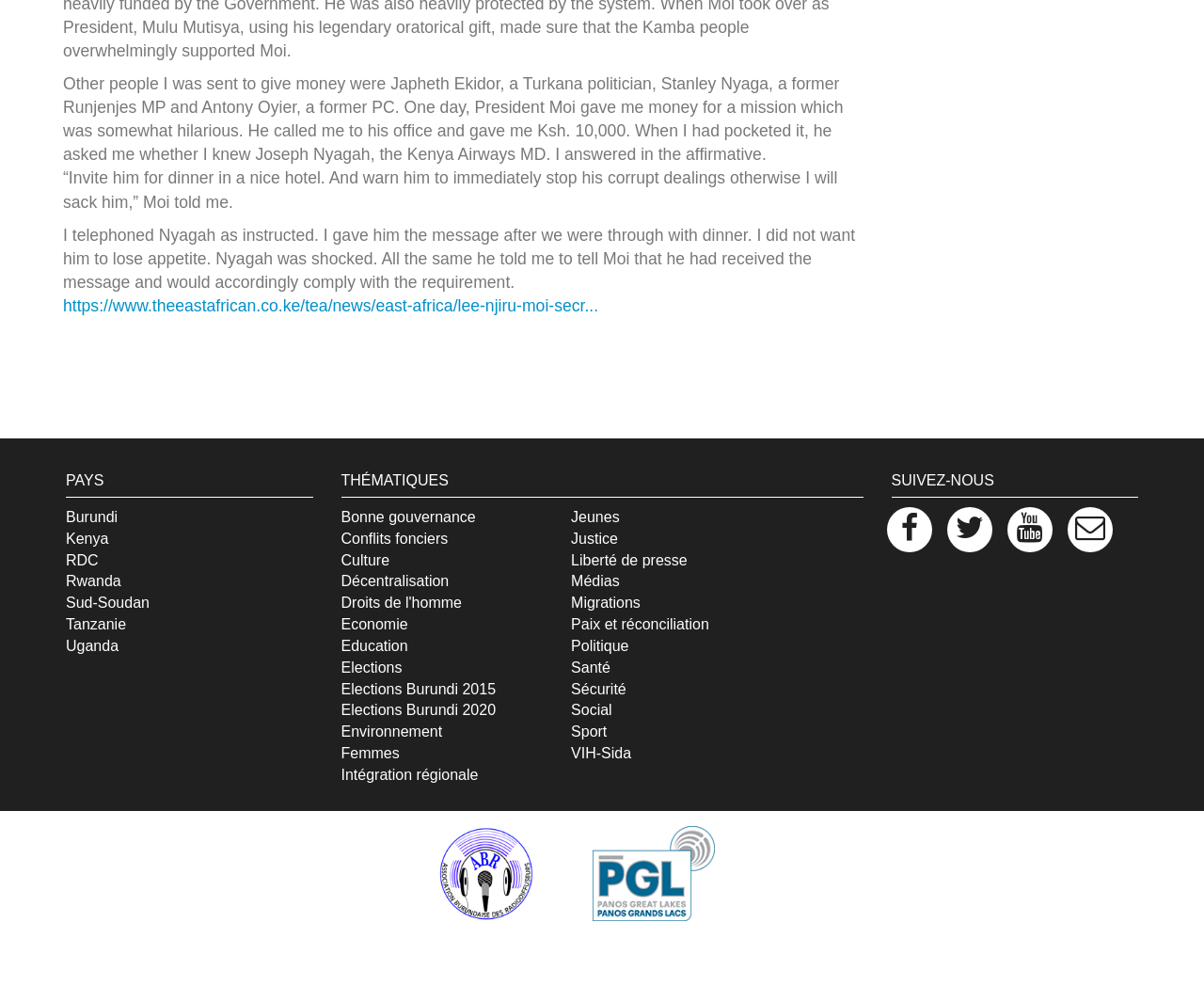Please locate the bounding box coordinates of the element that needs to be clicked to achieve the following instruction: "Read the article about Lee Njiru and Moi". The coordinates should be four float numbers between 0 and 1, i.e., [left, top, right, bottom].

[0.052, 0.301, 0.497, 0.32]